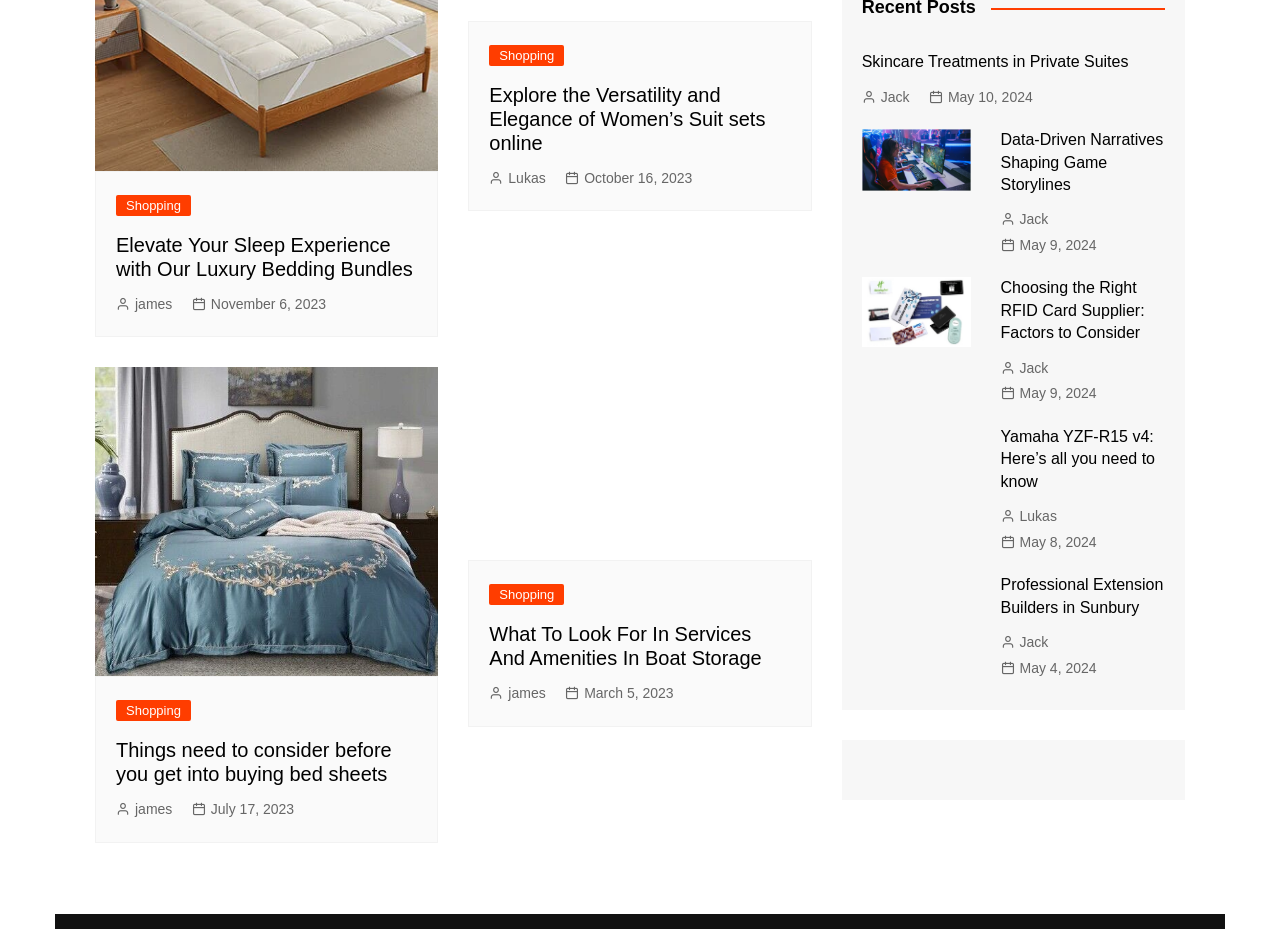Find the bounding box coordinates of the clickable area required to complete the following action: "Read 'Elevate Your Sleep Experience with Our Luxury Bedding Bundles'".

[0.091, 0.251, 0.326, 0.302]